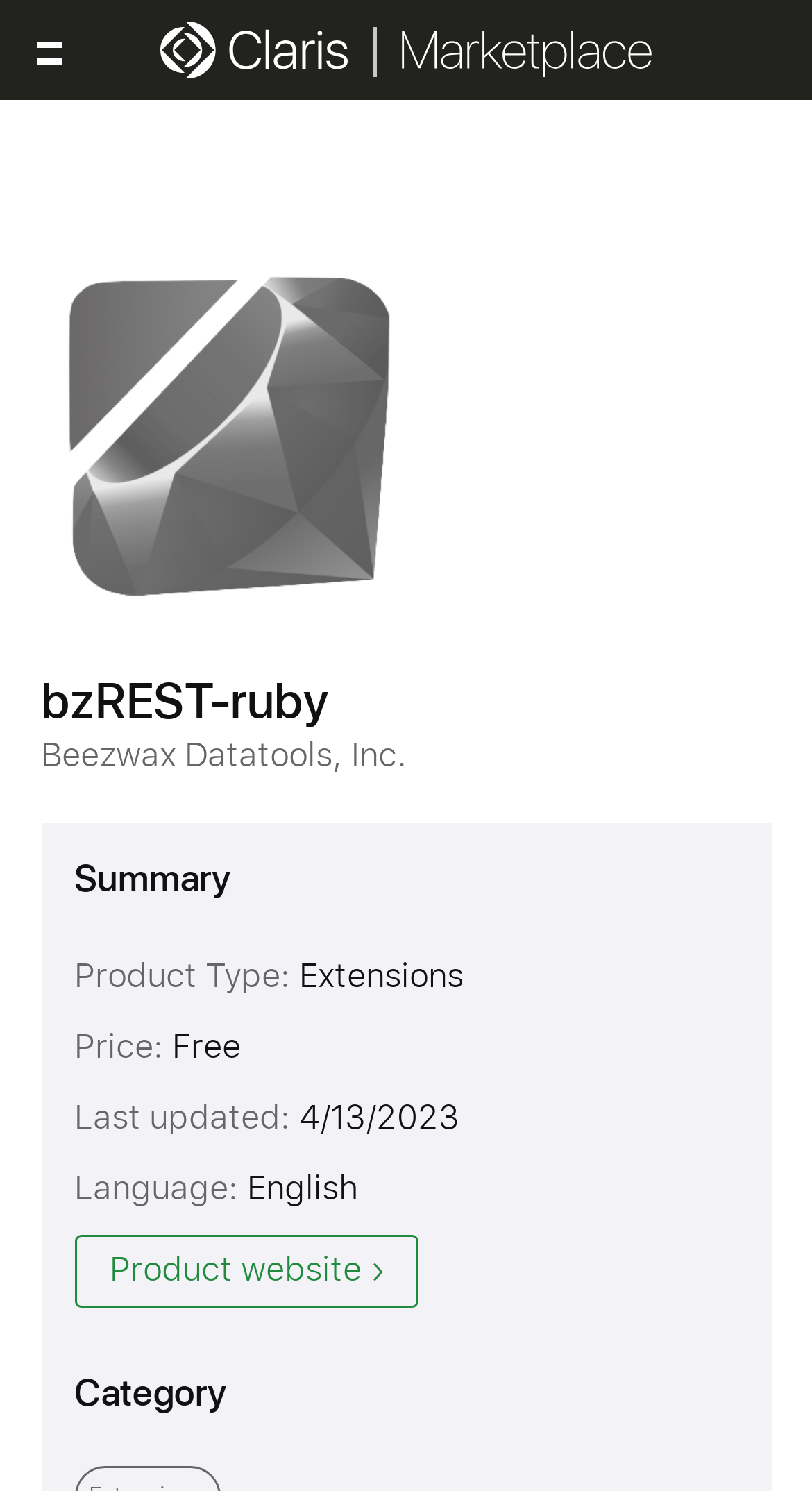Offer an in-depth caption of the entire webpage.

The webpage is about bzREST-ruby, a Ruby client for FileMaker's Data API with an ActiveRecord-ish ORM. At the top, there is a navigation bar with several links, including "Claris", "Claris Marketplace", "Claris FileMaker", "Claris Connect", "Resources", "Blog", "Partners", "Try", and "Pricing". 

Below the navigation bar, there is a logo of bzREST-ruby, followed by a heading with the same name. The company name "Beezwax Datatools, Inc." is displayed below the logo. 

A summary section is located below the company name, with a heading "Summary". This section contains several pieces of information, including the product type, which is "Extensions", and the price, which is "Free". The last updated date is "4/13/2023", and the language is "English". 

A link to the product website is provided, accompanied by an icon. Finally, there is a category section with a heading "Category" at the bottom of the page.